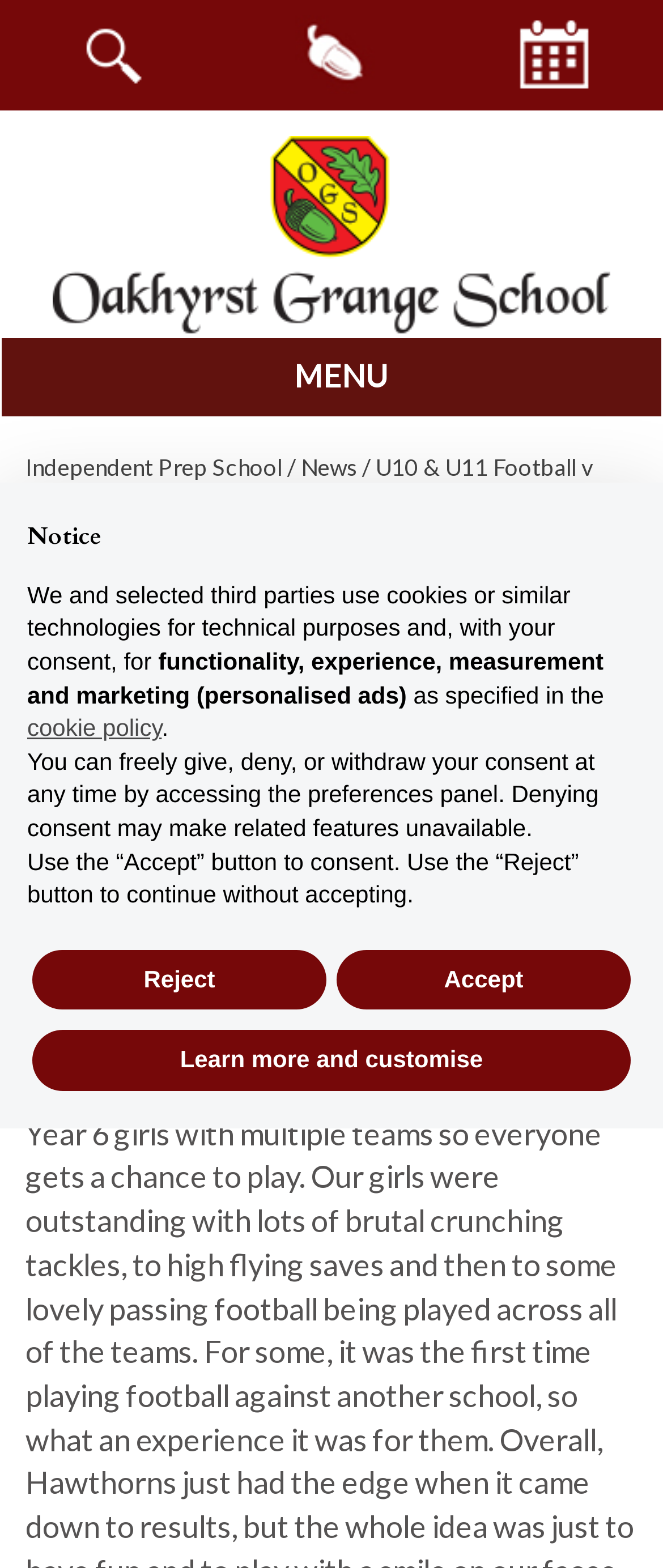Locate the bounding box coordinates of the element to click to perform the following action: 'Choose a size'. The coordinates should be given as four float values between 0 and 1, in the form of [left, top, right, bottom].

None